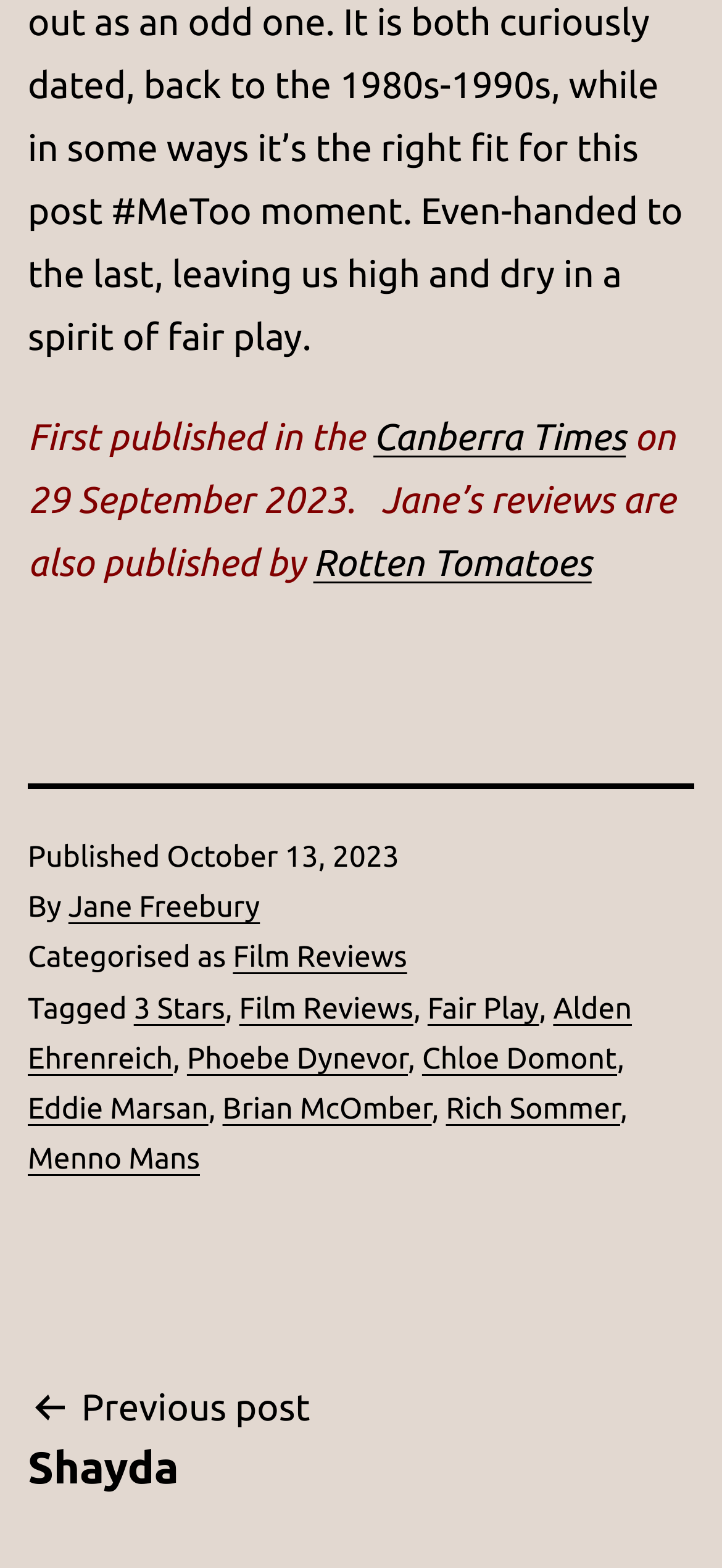Given the description "Film Reviews", determine the bounding box of the corresponding UI element.

[0.331, 0.633, 0.573, 0.654]